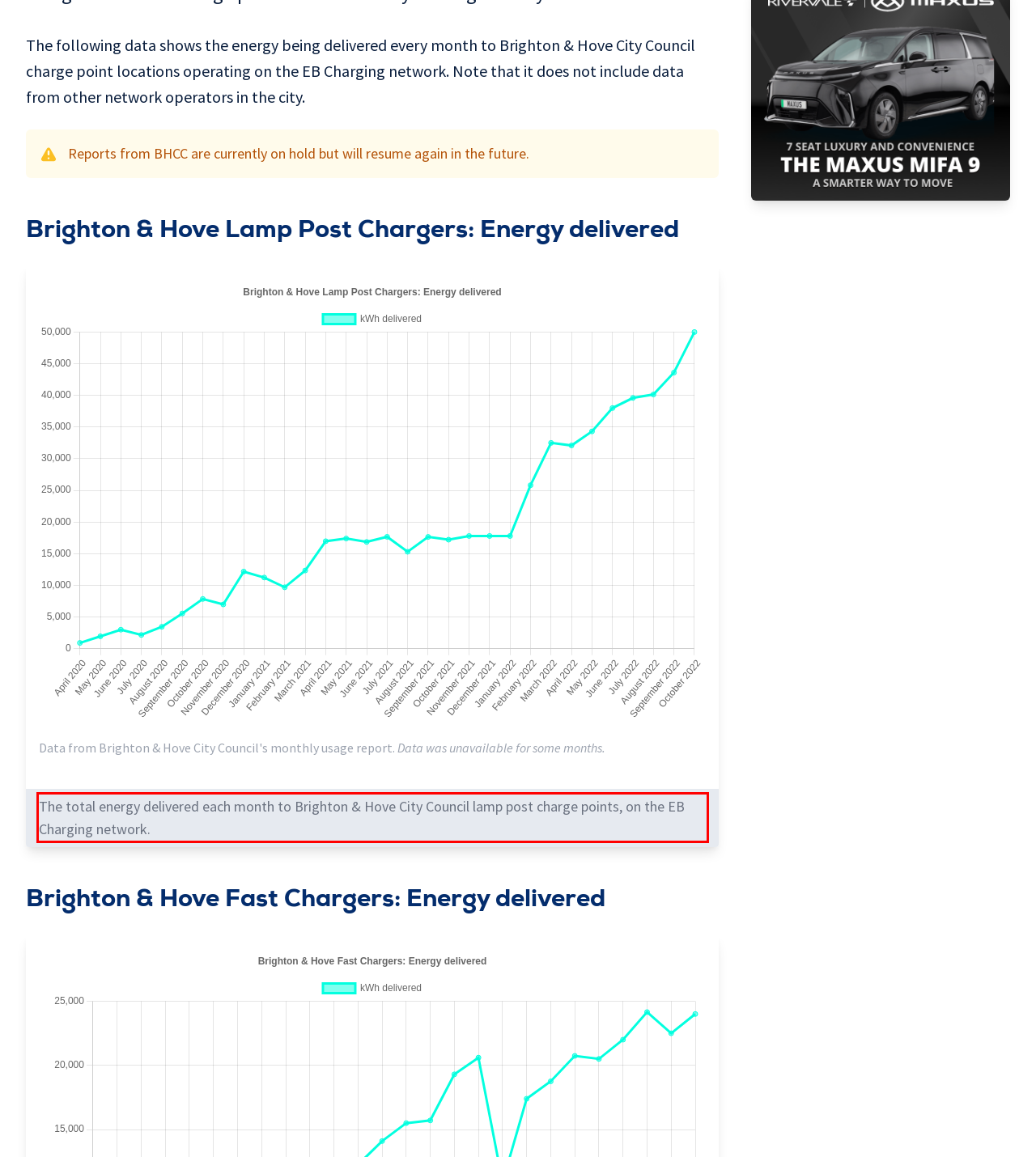The screenshot you have been given contains a UI element surrounded by a red rectangle. Use OCR to read and extract the text inside this red rectangle.

The total energy delivered each month to Brighton & Hove City Council lamp post charge points, on the EB Charging network.